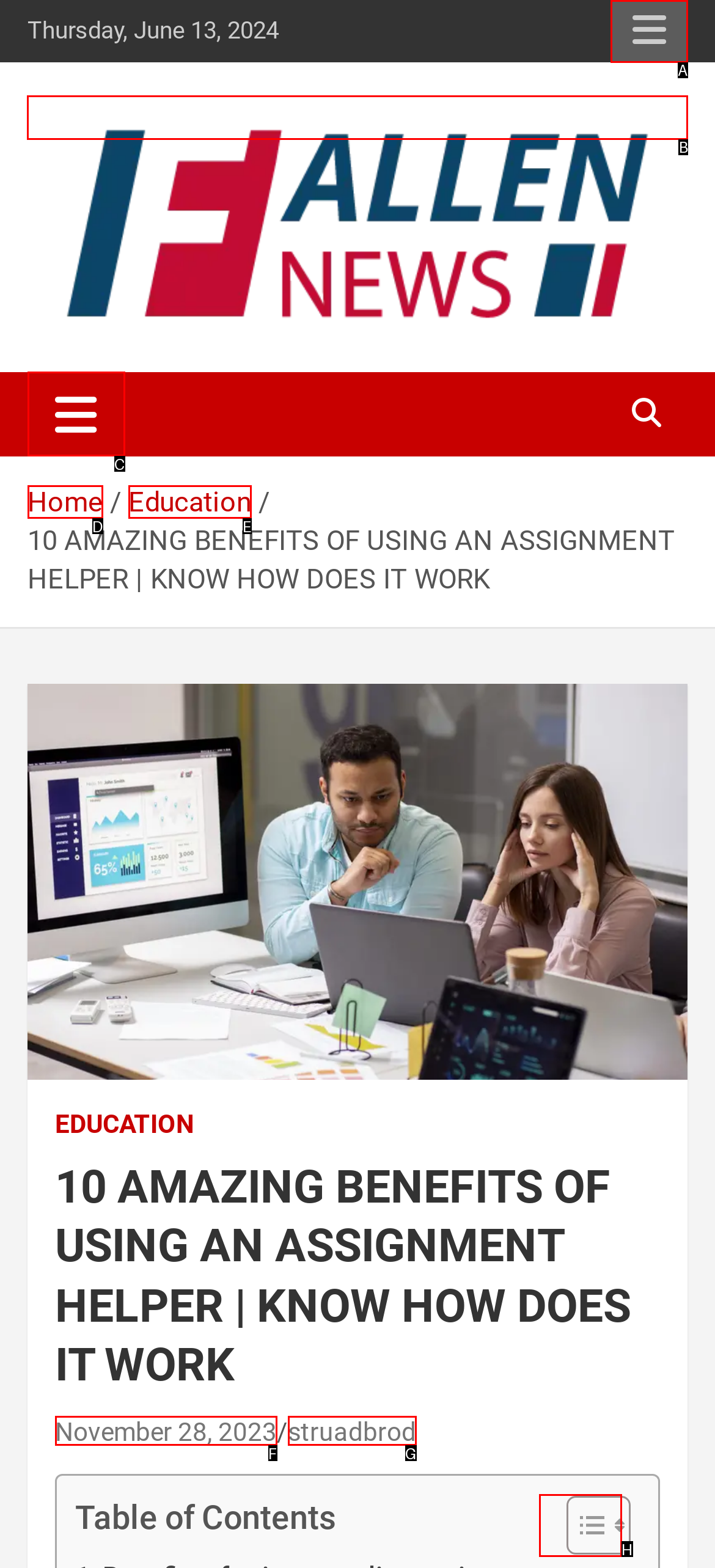Determine the appropriate lettered choice for the task: Go to the Fallen News homepage. Reply with the correct letter.

B